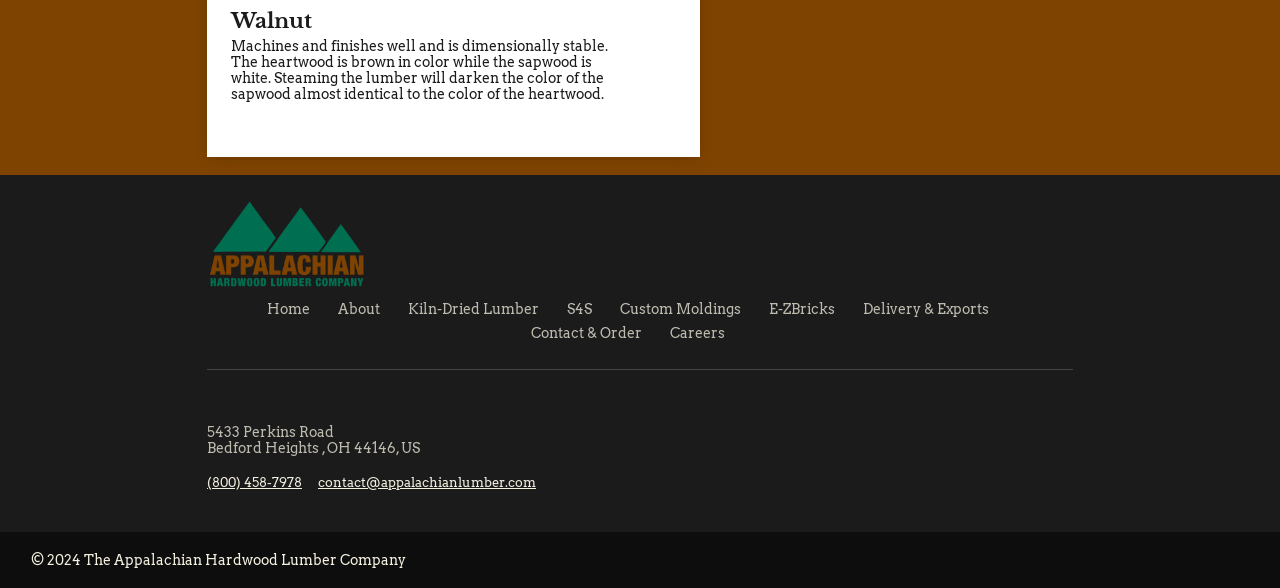Please determine the bounding box coordinates of the section I need to click to accomplish this instruction: "Follow the company on LinkedIn".

[0.94, 0.927, 0.953, 0.978]